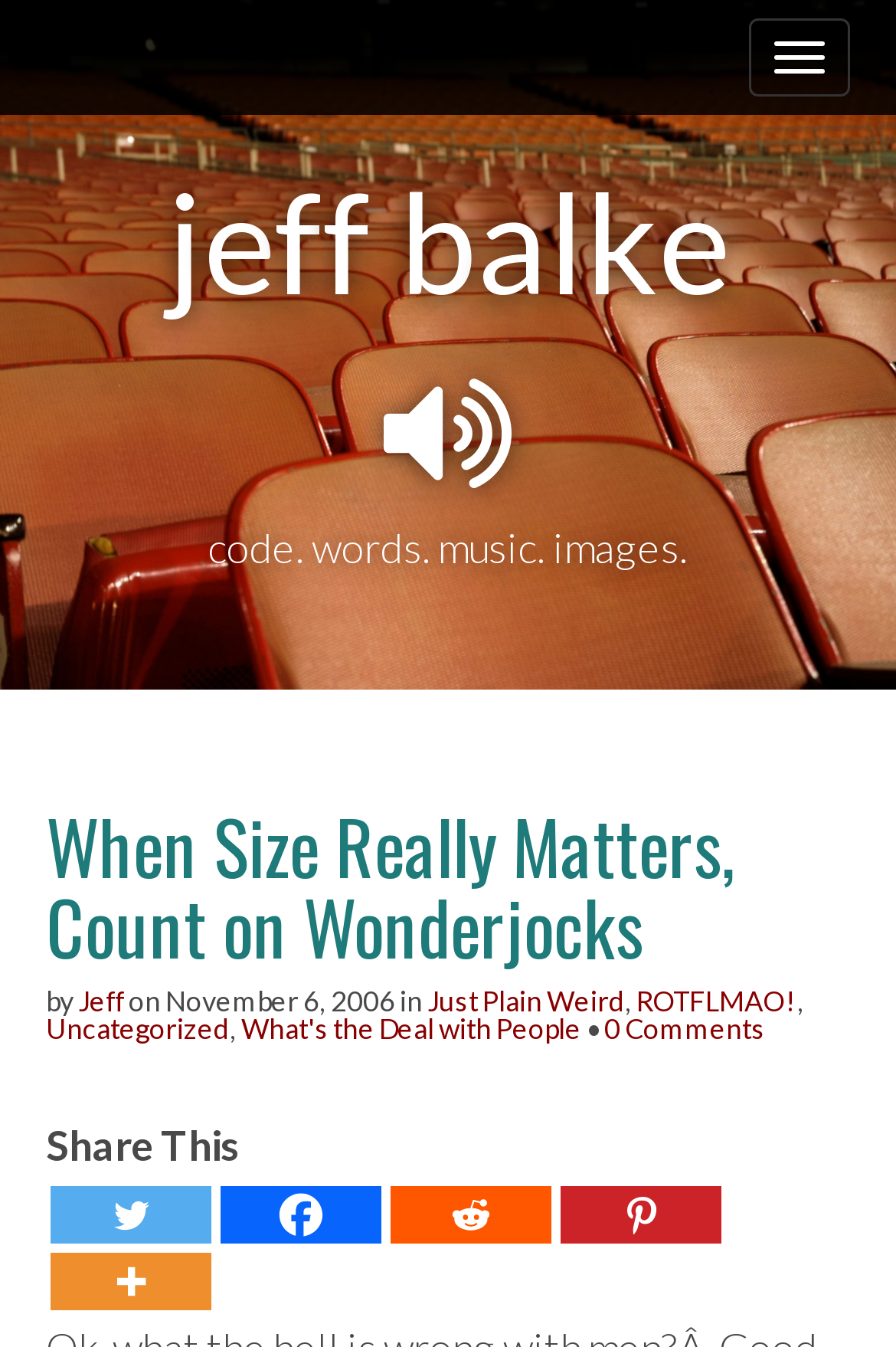Locate the bounding box coordinates of the element's region that should be clicked to carry out the following instruction: "Click the Twitter button". The coordinates need to be four float numbers between 0 and 1, i.e., [left, top, right, bottom].

[0.056, 0.881, 0.236, 0.924]